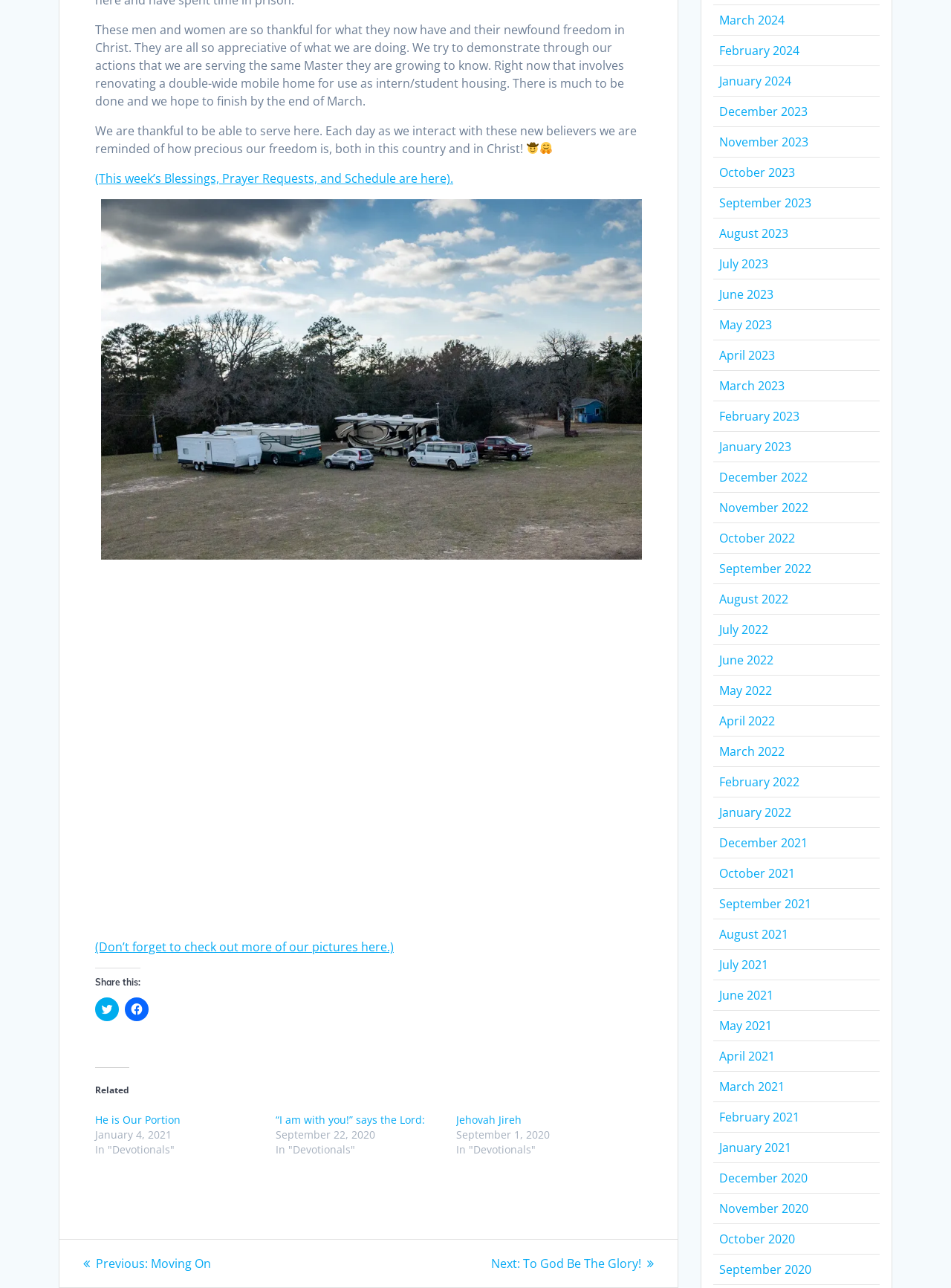From the image, can you give a detailed response to the question below:
What is the current month being displayed?

The webpage does not explicitly specify the current month being displayed. However, it provides links to various months from March 2024 to September 2020, suggesting that the webpage is an archive of past posts.